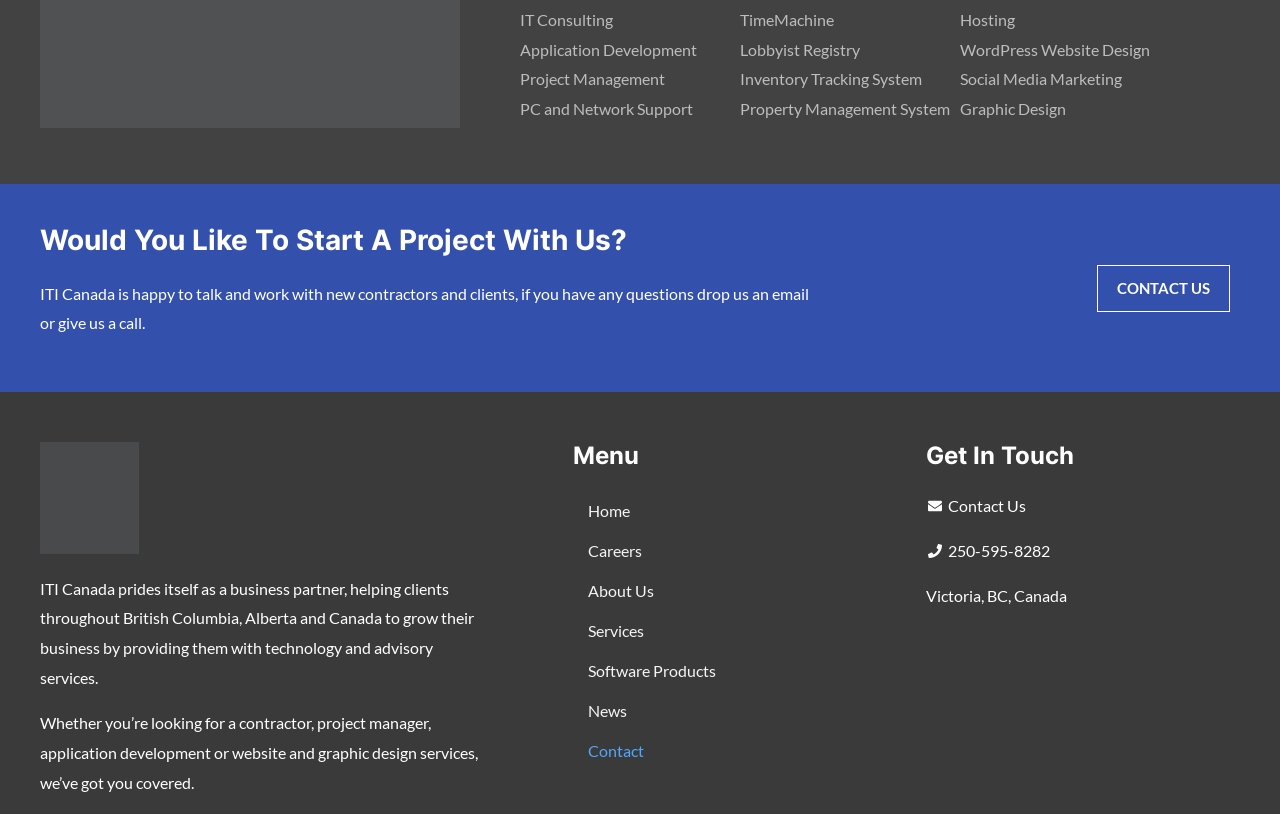Give the bounding box coordinates for the element described as: "Lobbyist Registry".

[0.578, 0.043, 0.747, 0.079]